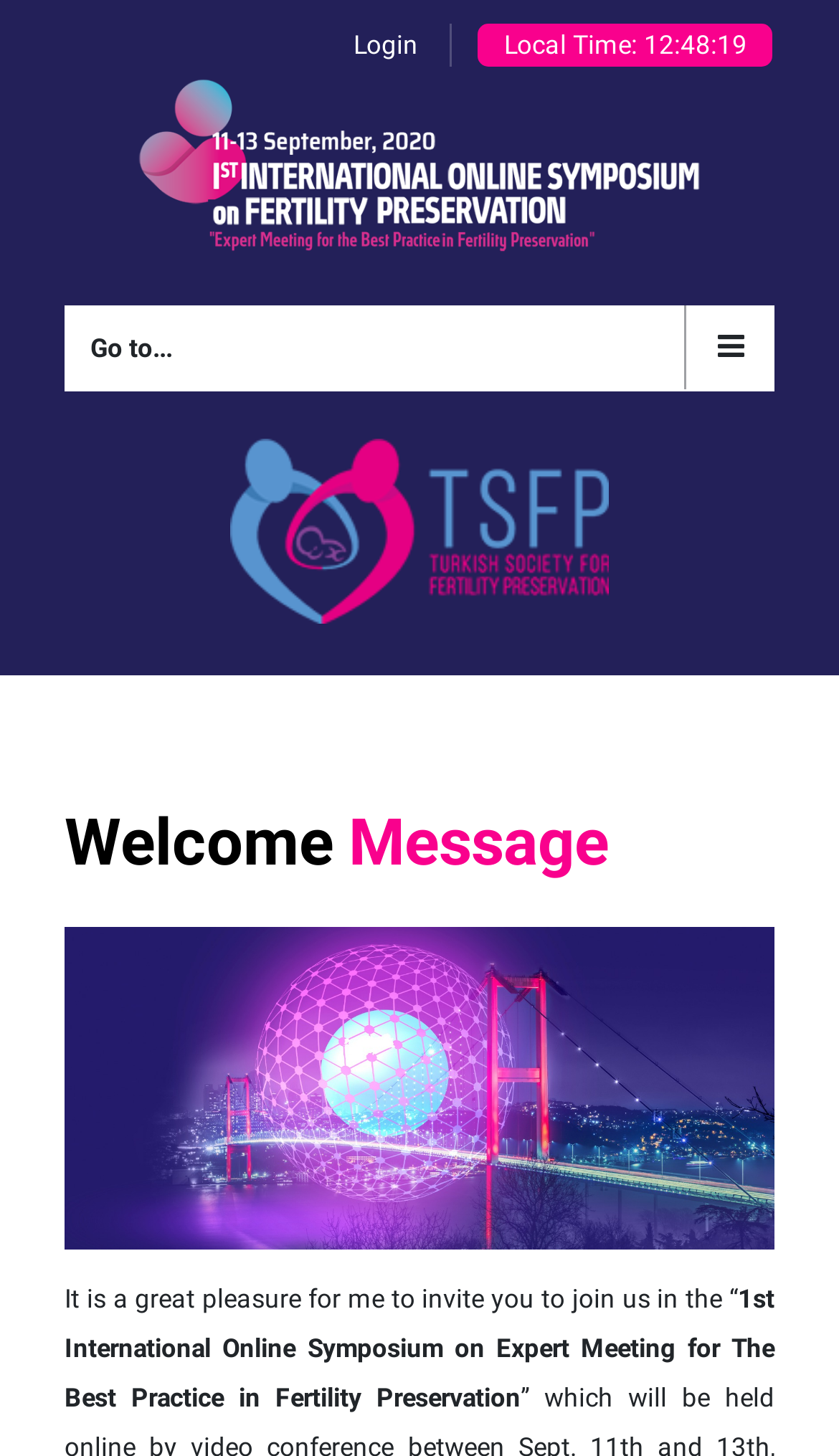Give a full account of the webpage's elements and their arrangement.

The webpage appears to be an event invitation page for the "1st International Online Symposium on Expert Meeting for The Best Practice in Fertility Preservation". 

At the top of the page, there are three links: an empty link on the left, a "Login" link in the middle, and a link displaying the "Local Time" on the right. 

Below these links, there is a "Go to..." text, which is likely a dropdown menu or a navigation element. 

Further down, there is a prominent section with a heading "Welcome Message". This section contains a message from the organizer, inviting users to join the symposium. The message is divided into two paragraphs, with the first paragraph starting with "It is a great pleasure for me to invite you to join us in the “" and the second paragraph continuing with the symposium title.